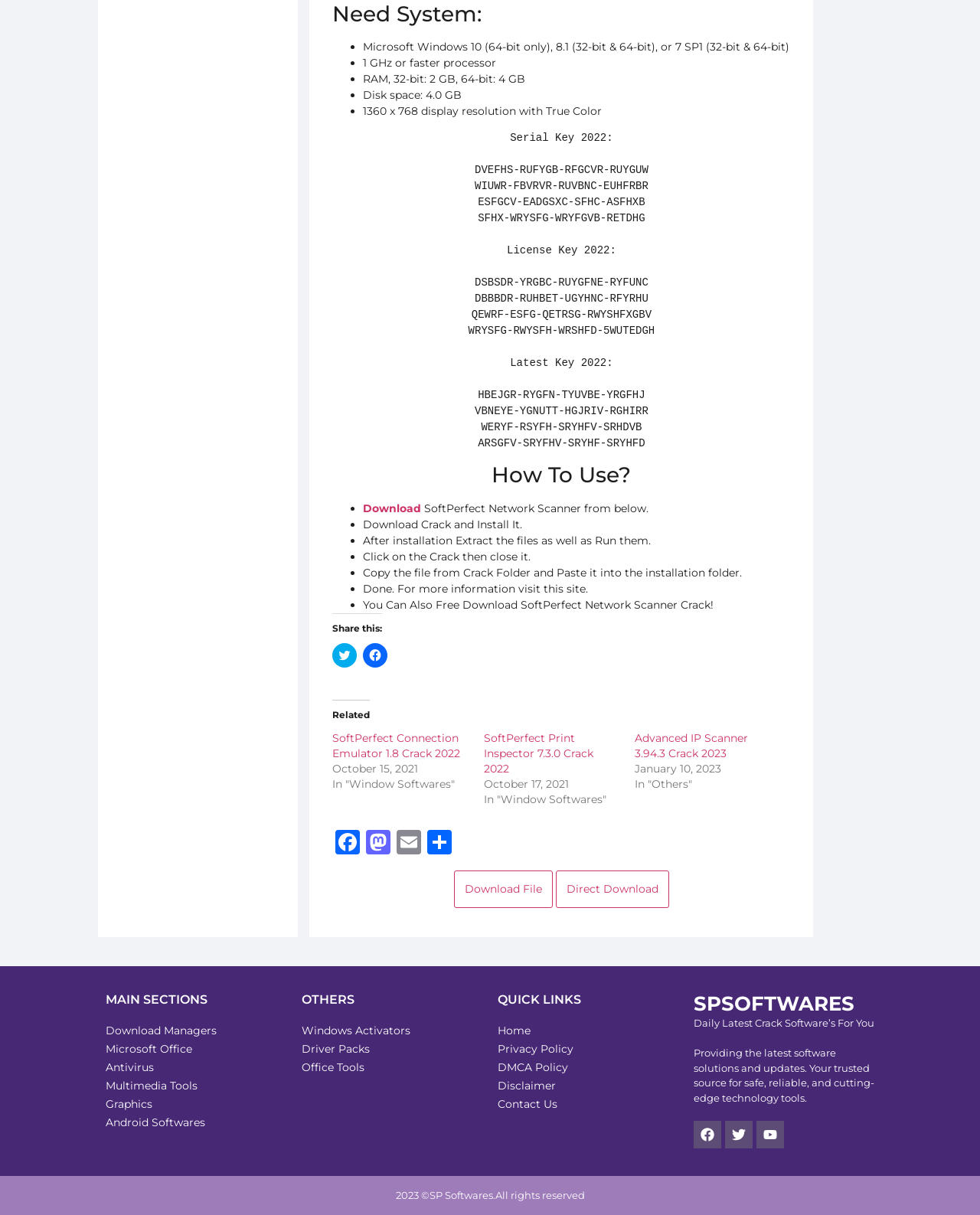Respond with a single word or phrase for the following question: 
What is the copyright year of the website?

2023